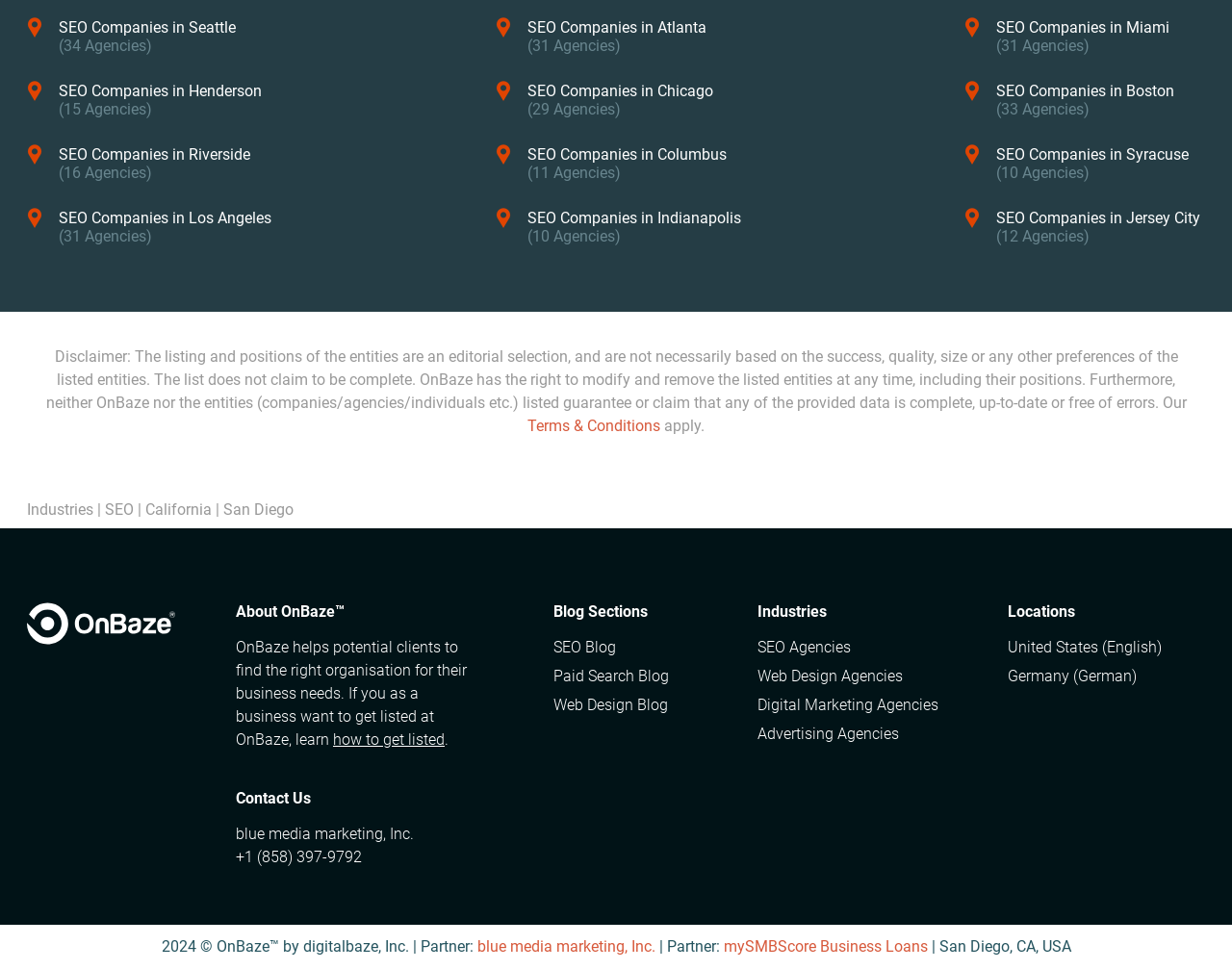Provide the bounding box coordinates of the HTML element described by the text: "SEO Blog".

[0.449, 0.656, 0.543, 0.68]